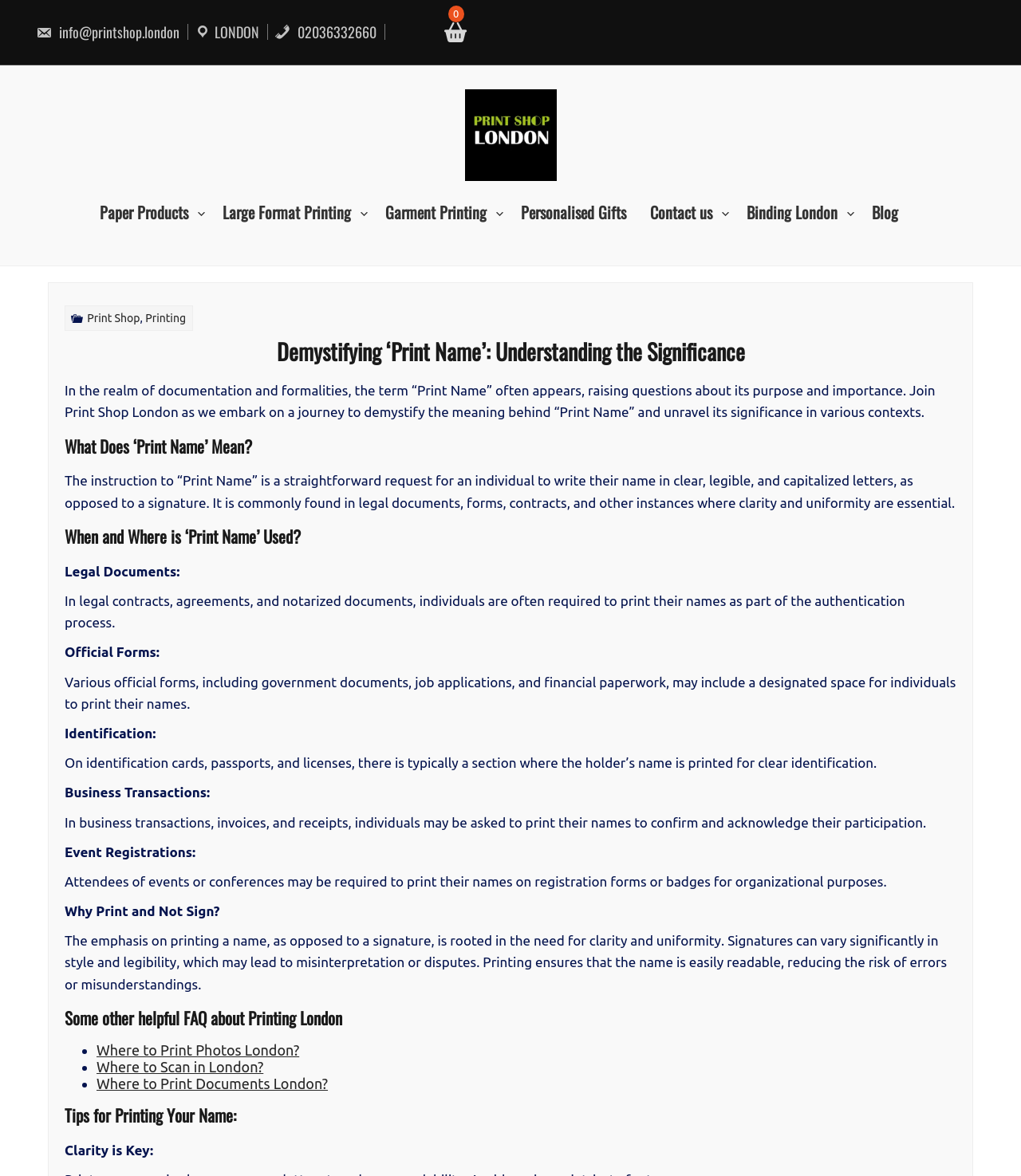What is the company name of the website?
Based on the visual, give a brief answer using one word or a short phrase.

Print Shop London